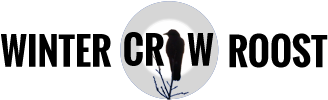Give an in-depth summary of the scene depicted in the image.

The image displays the logo for "Winter Crow Roost," featuring bold, uppercase text in a striking black font. The word "WINTER" is prominently positioned above the term "CROW ROOST," which is visually anchored by a silhouette of a crow perched on a bare branch. This silhouette is framed within a light circular design that adds a subtle yet elegant touch. The logo captures the essence of the blog, suggesting themes of nature and wildlife, specifically focusing on crows, and evokes a serene, wintery atmosphere.